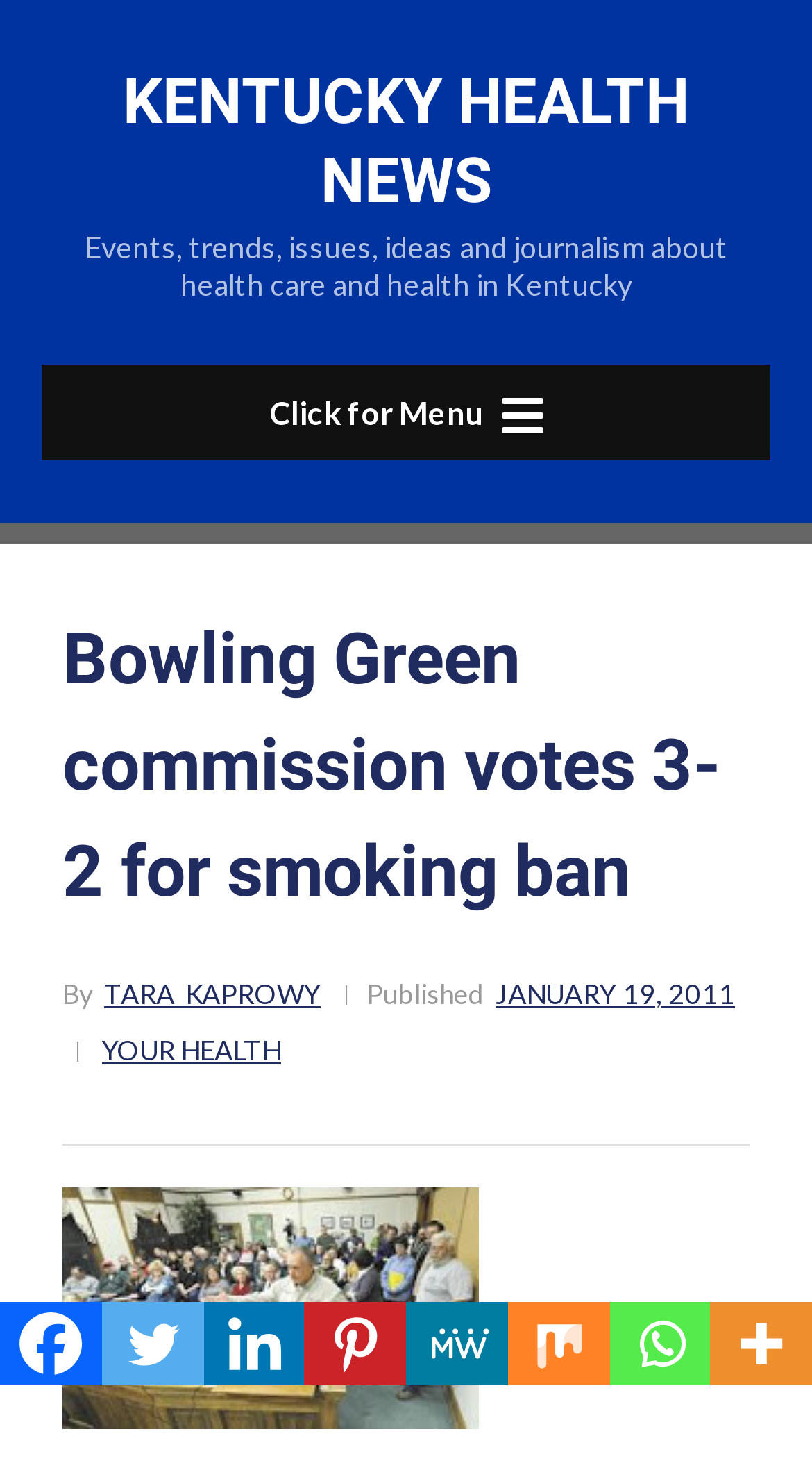Based on the visual content of the image, answer the question thoroughly: What is the name of the news organization?

I found the answer by looking at the top of the webpage, where I saw a link with the text 'KENTUCKY HEALTH NEWS'. This suggests that it is the name of the news organization.